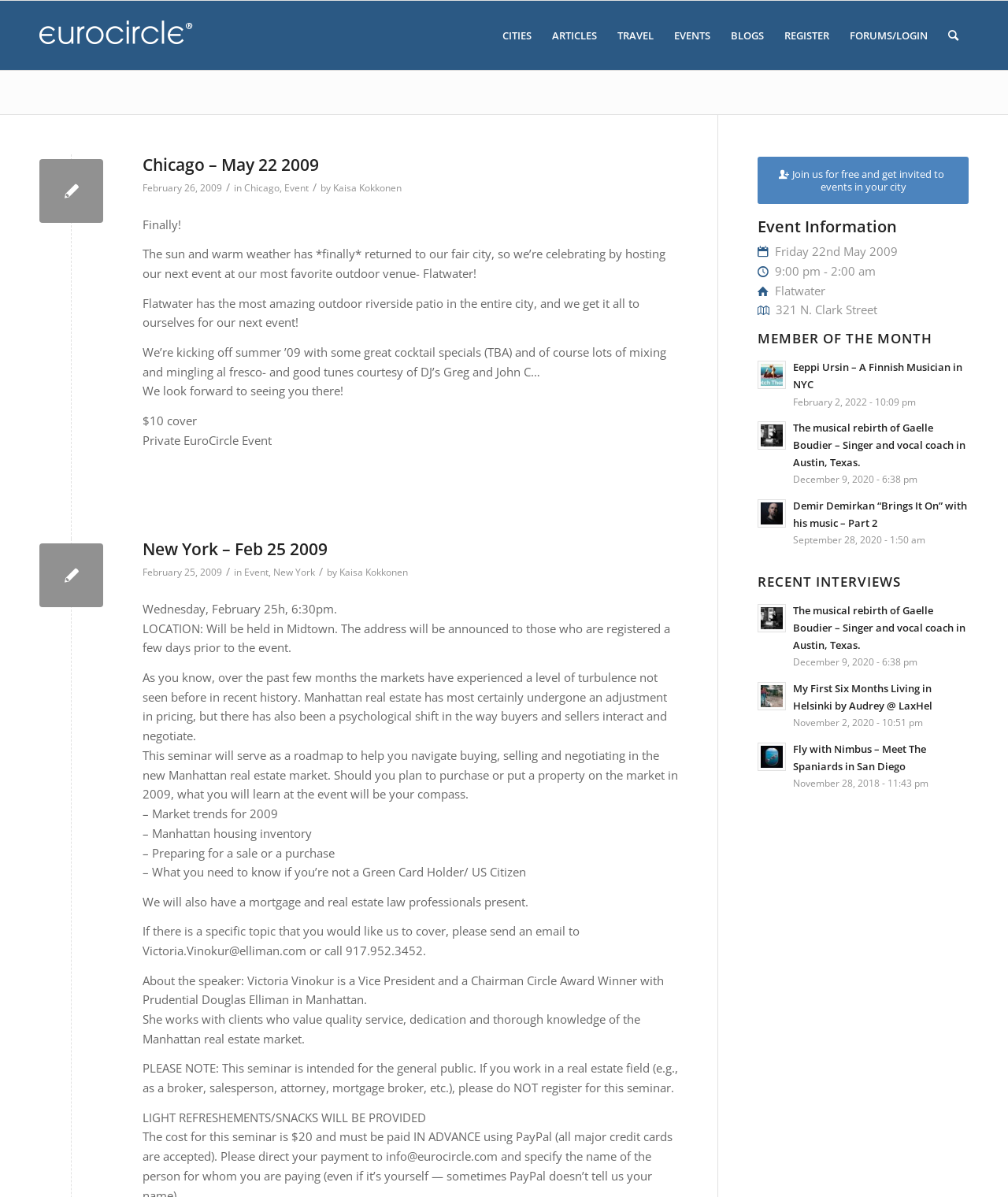Based on the element description Chicago – May 22 2009, identify the bounding box coordinates for the UI element. The coordinates should be in the format (top-left x, top-left y, bottom-right x, bottom-right y) and within the 0 to 1 range.

[0.141, 0.128, 0.316, 0.147]